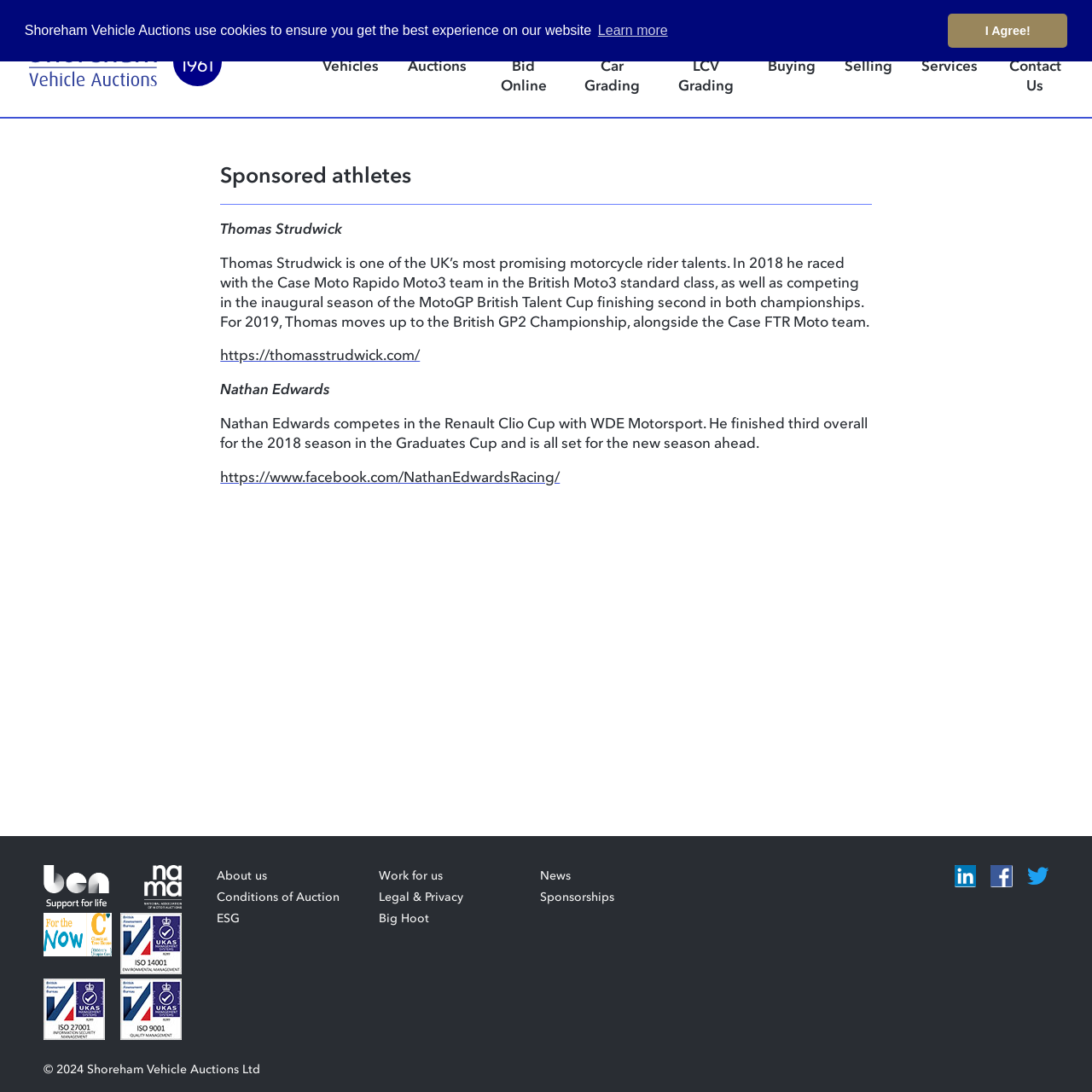What is the copyright year mentioned at the bottom of the webpage?
Answer the question in as much detail as possible.

The webpage displays a copyright notice at the bottom, stating '© 2024 Shoreham Vehicle Auctions Ltd', indicating that the copyright year is 2024.